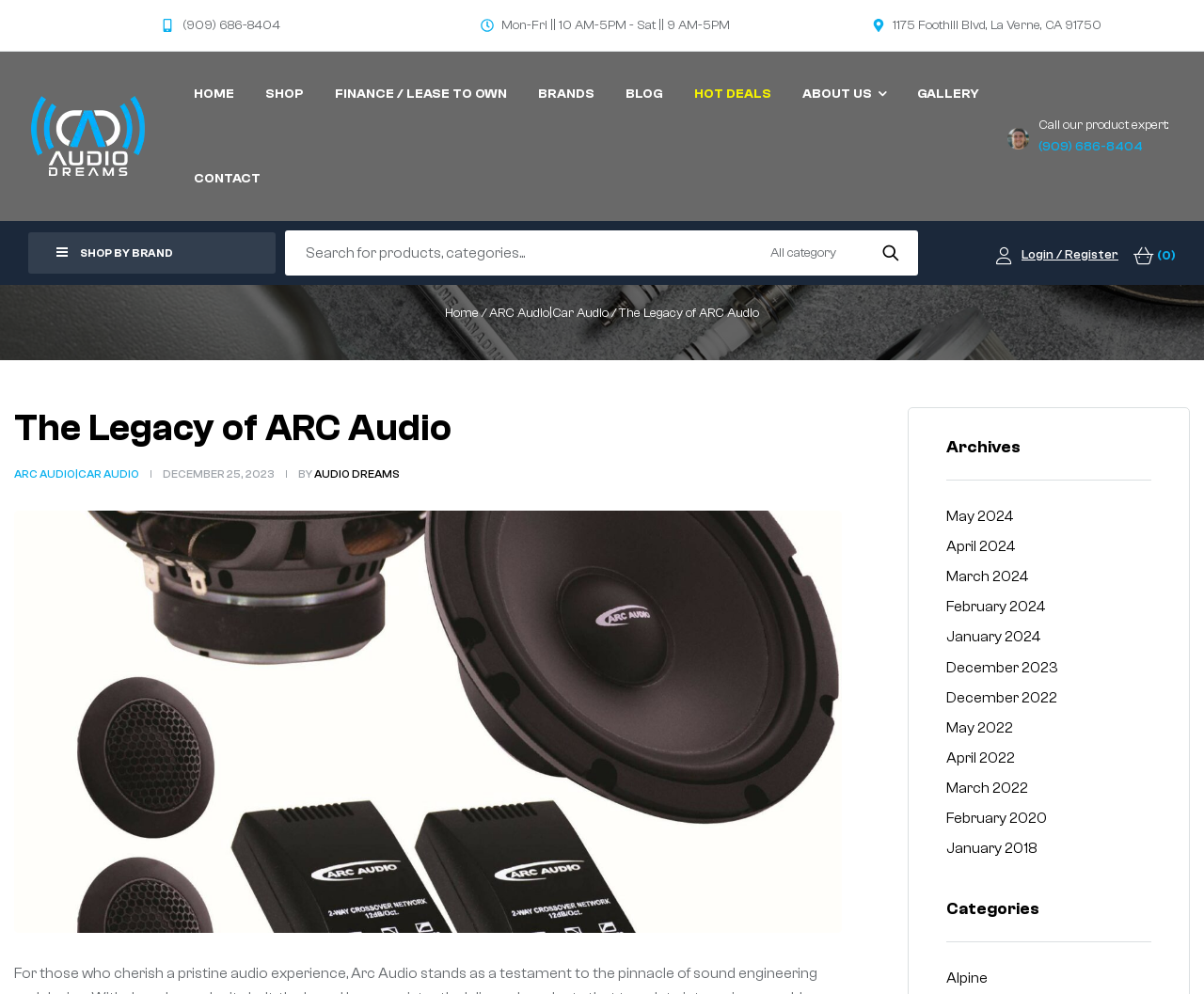Can you show the bounding box coordinates of the region to click on to complete the task described in the instruction: "Call the product expert"?

[0.863, 0.118, 0.971, 0.134]